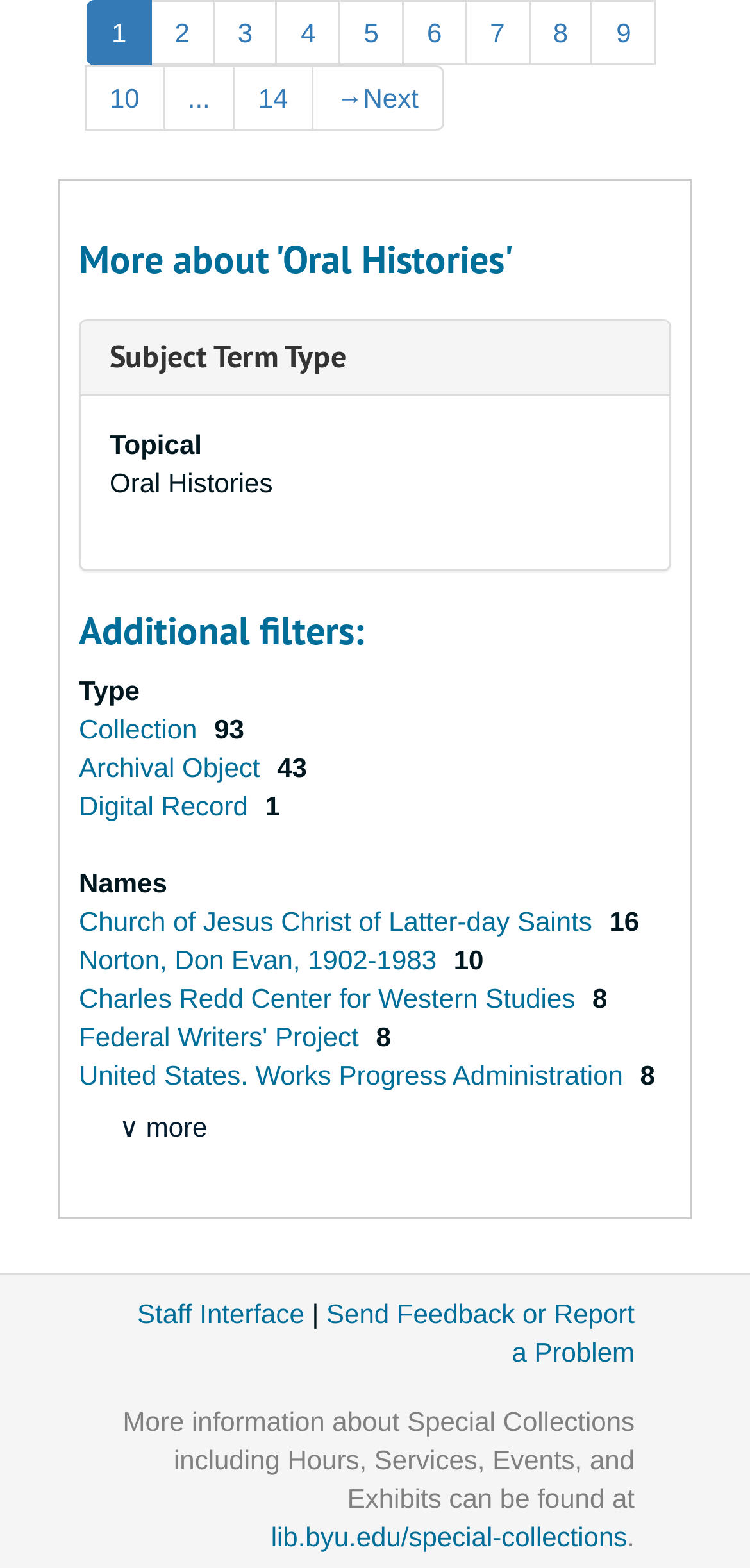Determine the bounding box coordinates of the clickable element to complete this instruction: "View 'Staff Interface'". Provide the coordinates in the format of four float numbers between 0 and 1, [left, top, right, bottom].

[0.183, 0.828, 0.406, 0.847]